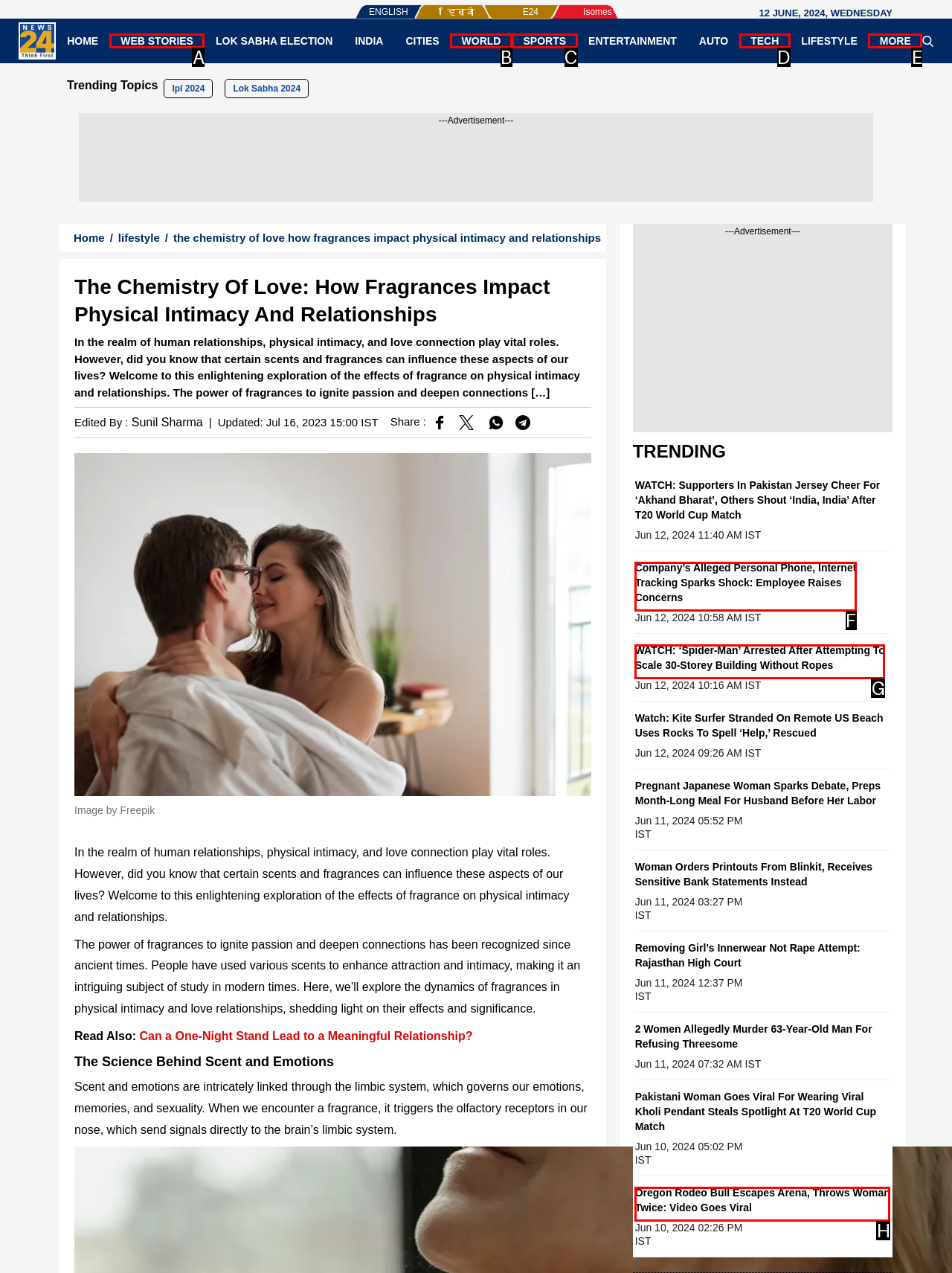Choose the option that best matches the element: Web Stories
Respond with the letter of the correct option.

A